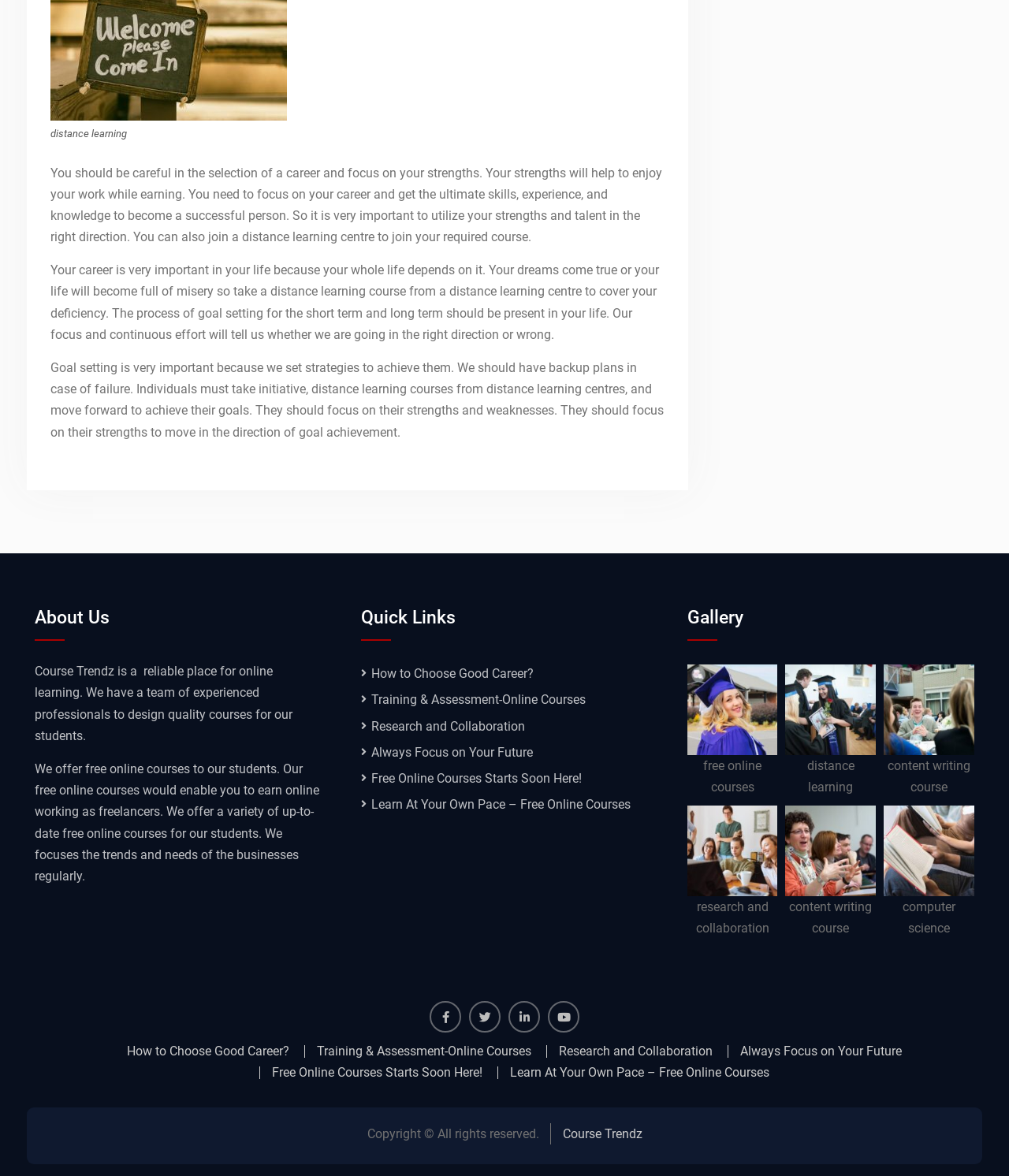Determine the bounding box coordinates of the element's region needed to click to follow the instruction: "Learn more about 'Free Online Courses Starts Soon Here!'". Provide these coordinates as four float numbers between 0 and 1, formatted as [left, top, right, bottom].

[0.368, 0.656, 0.577, 0.668]